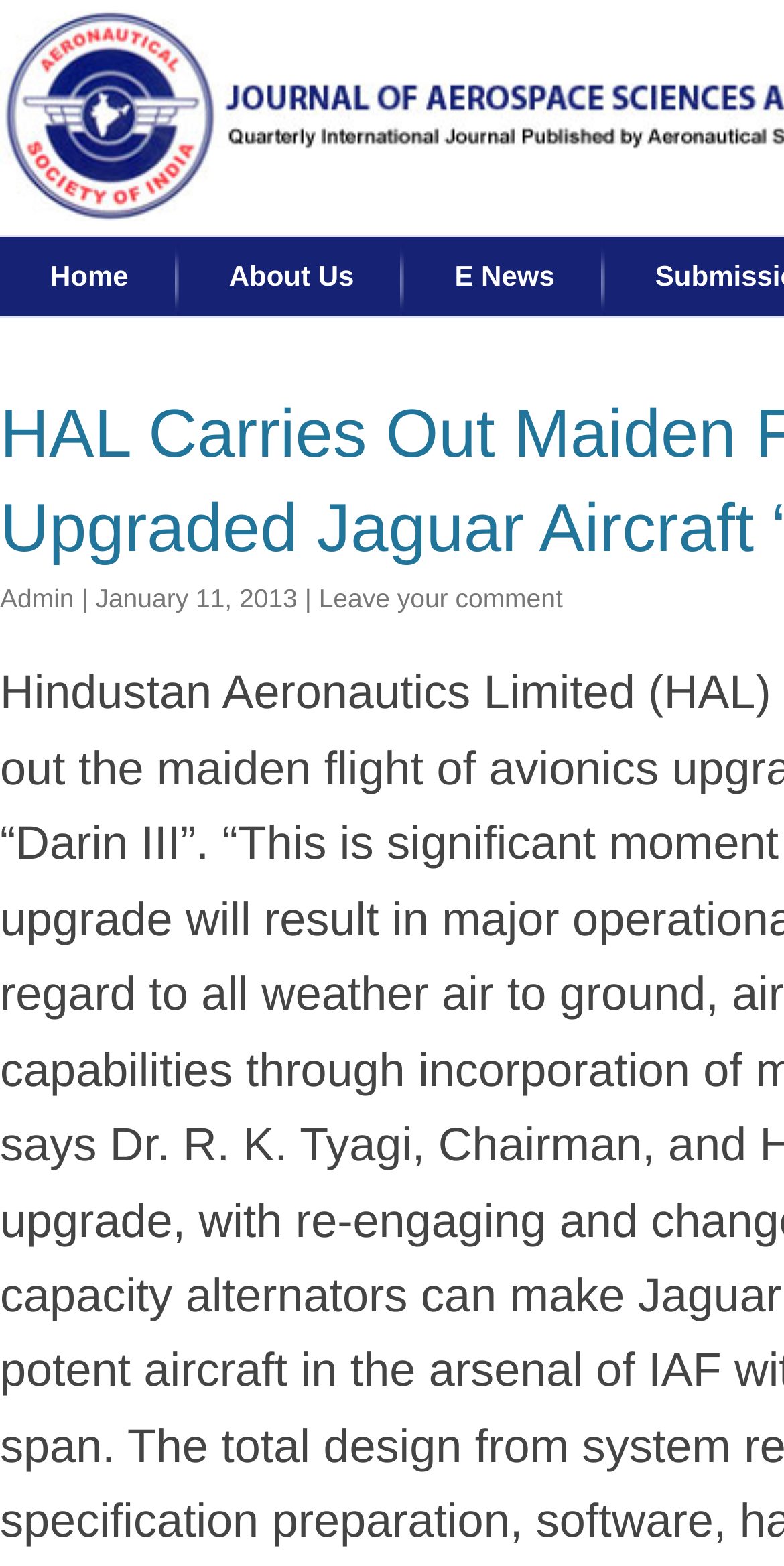What is the date of the article?
Offer a detailed and full explanation in response to the question.

I looked for the date of the article and found it next to the 'Admin' link, which is 'January 11, 2013'.